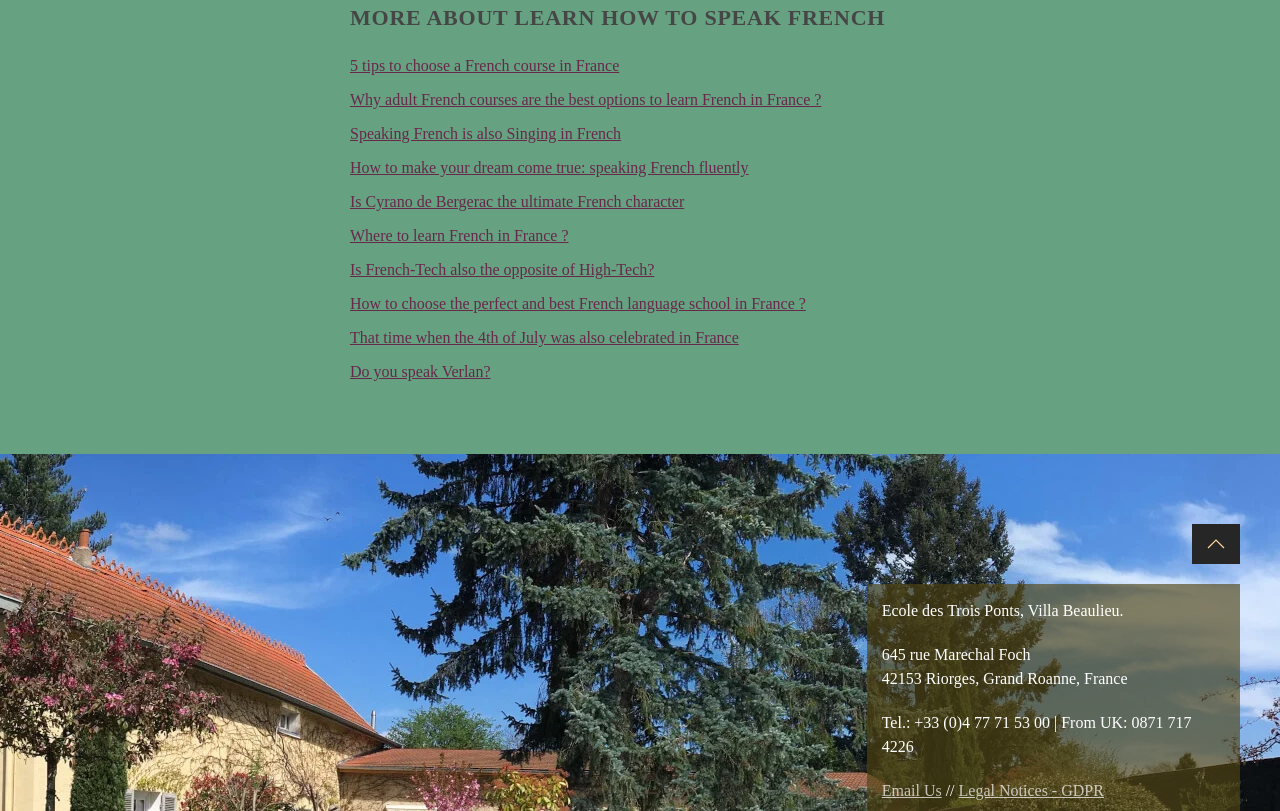What is the phone number of Ecole des Trois Ponts?
Answer the question with a single word or phrase derived from the image.

+33 (0)4 77 71 53 00